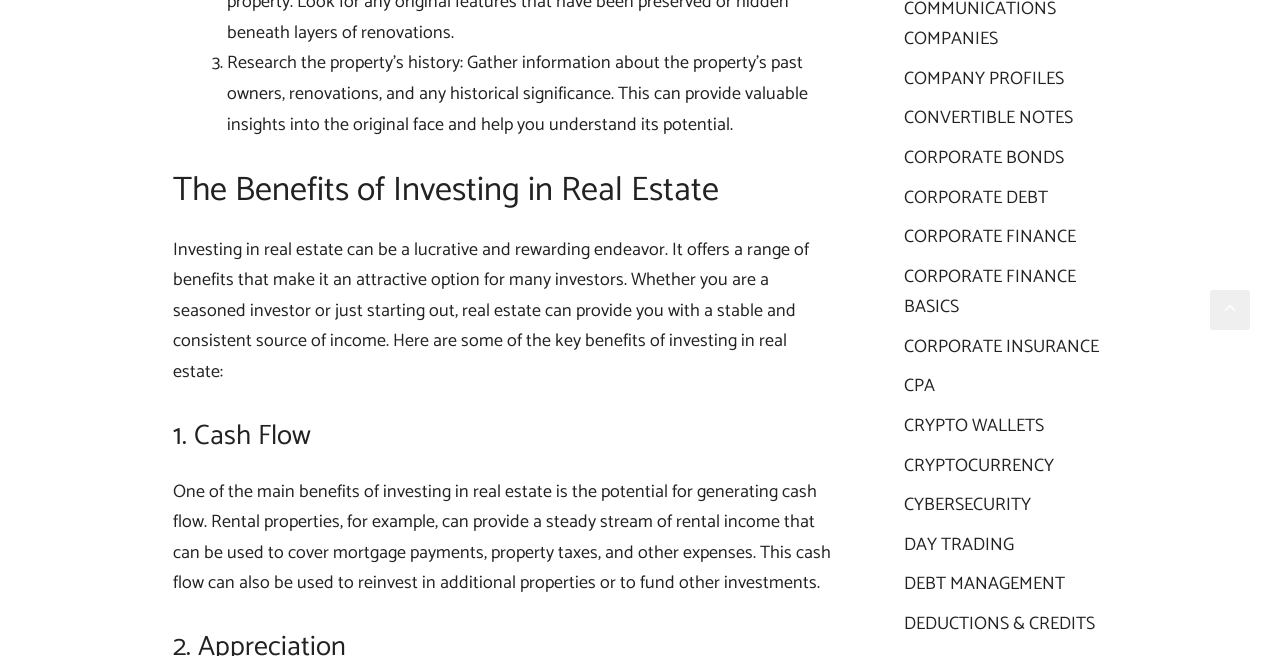Please determine the bounding box coordinates for the element that should be clicked to follow these instructions: "Read about cash flow".

[0.135, 0.632, 0.655, 0.696]